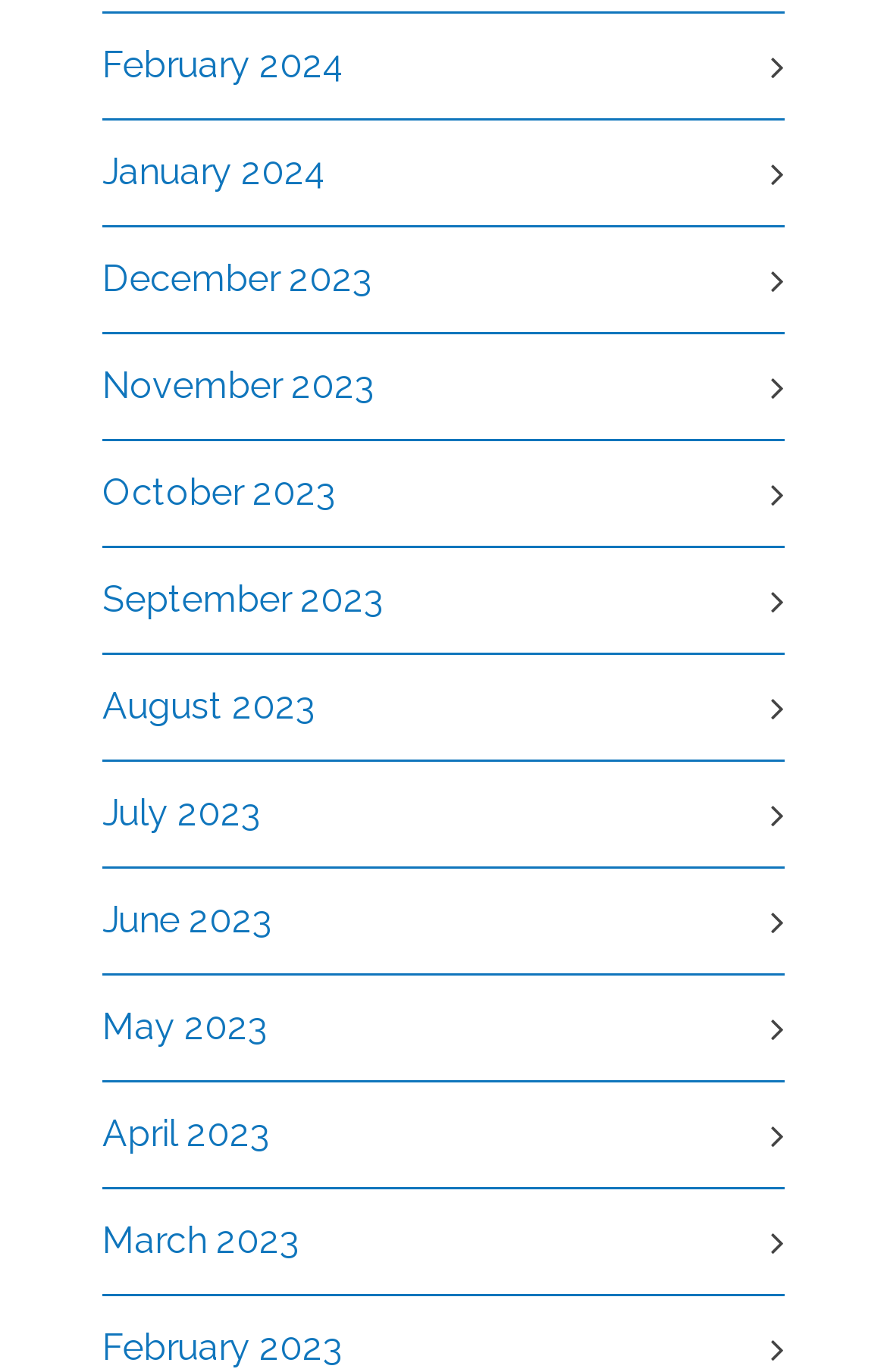How many months are listed?
Please look at the screenshot and answer in one word or a short phrase.

12